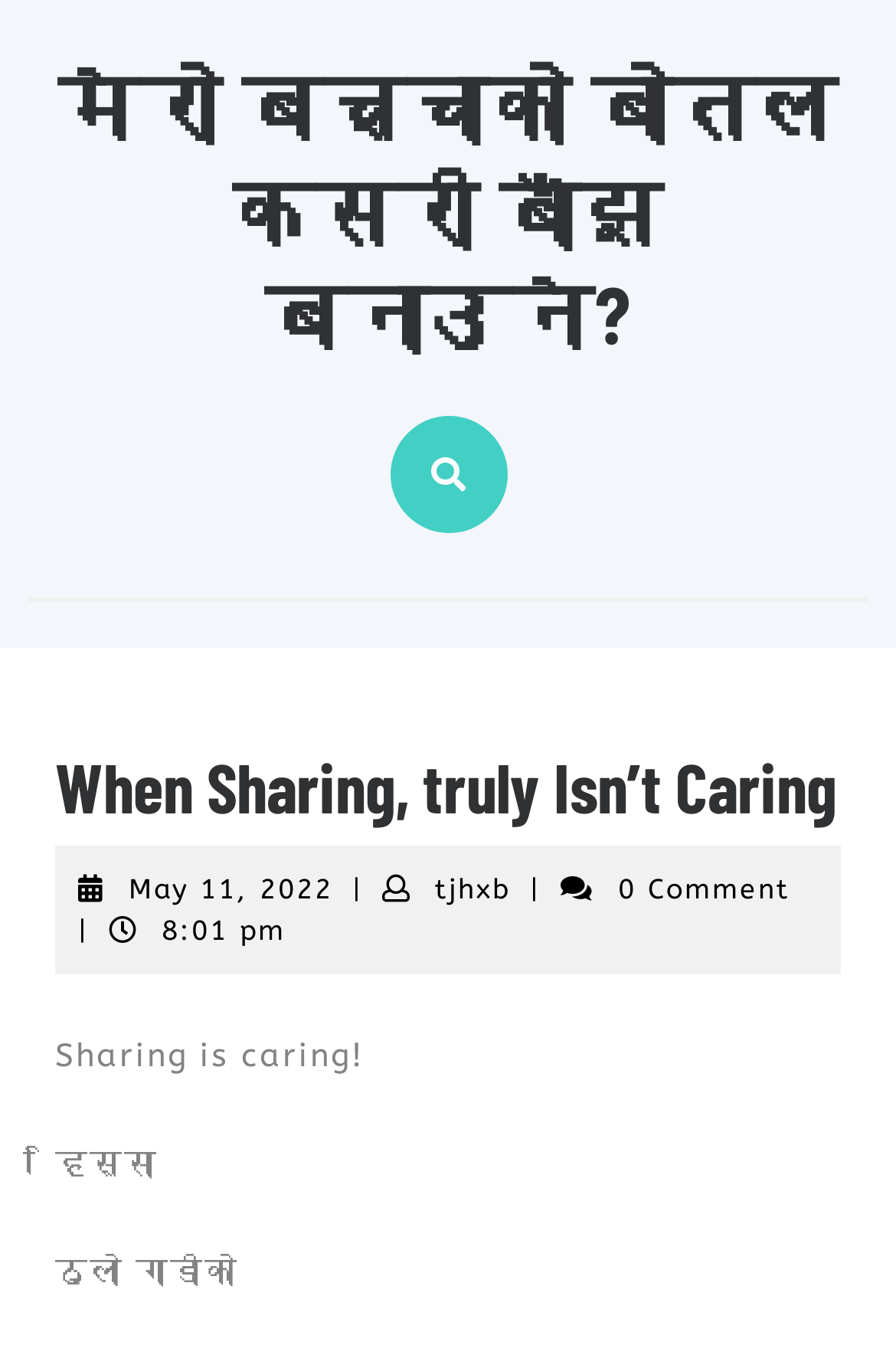Can you find and generate the webpage's heading?

When Sharing, truly Isn’t Caring